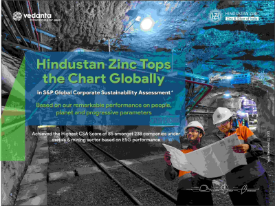Using the elements shown in the image, answer the question comprehensively: What is the parent company of Hindustan Zinc?

The image includes subtle branding elements from Vedanta, which is the parent company of Hindustan Zinc, underscoring the connection to their broader sustainability initiatives.